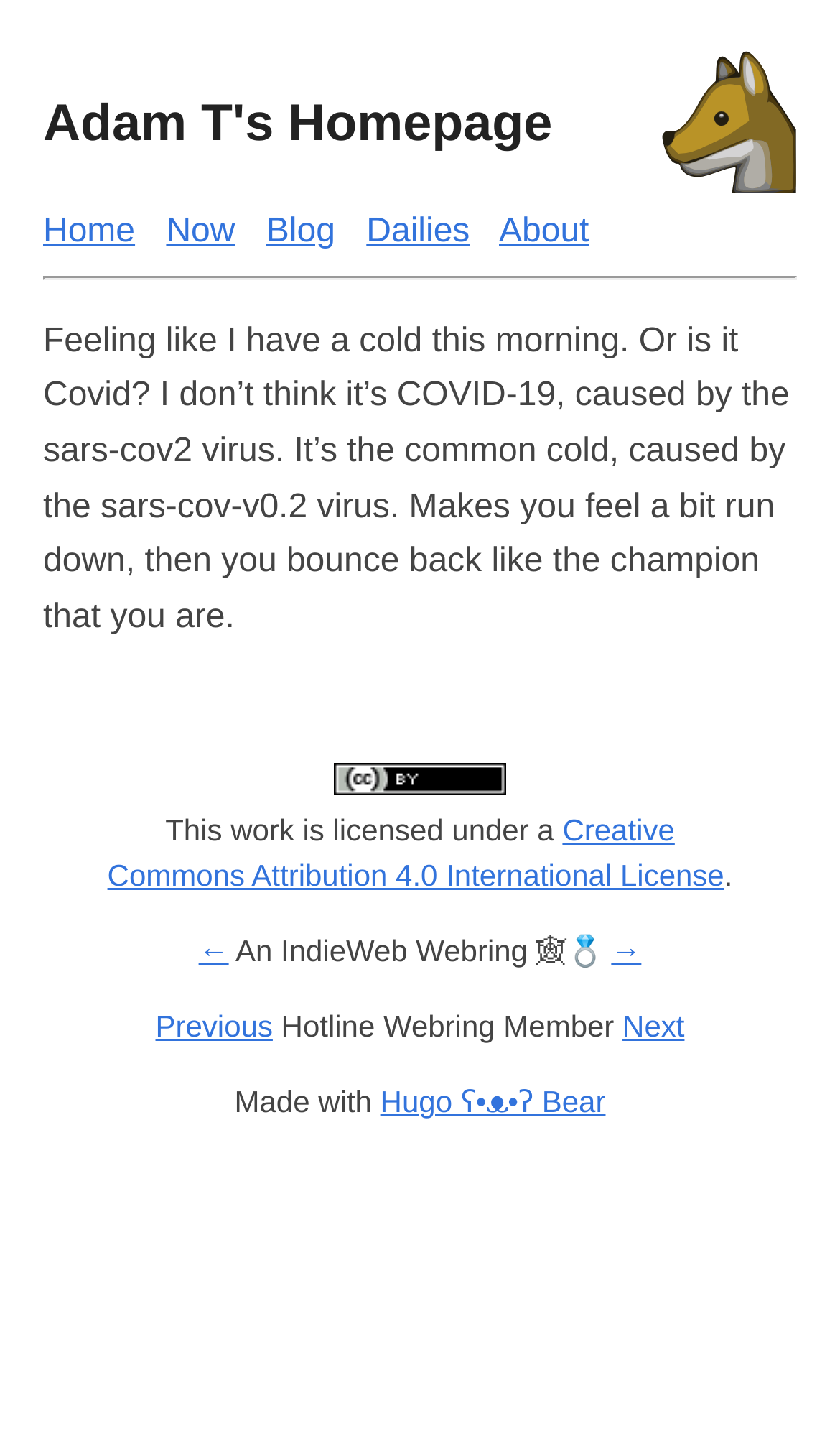Predict the bounding box coordinates for the UI element described as: "Previous". The coordinates should be four float numbers between 0 and 1, presented as [left, top, right, bottom].

[0.185, 0.705, 0.325, 0.729]